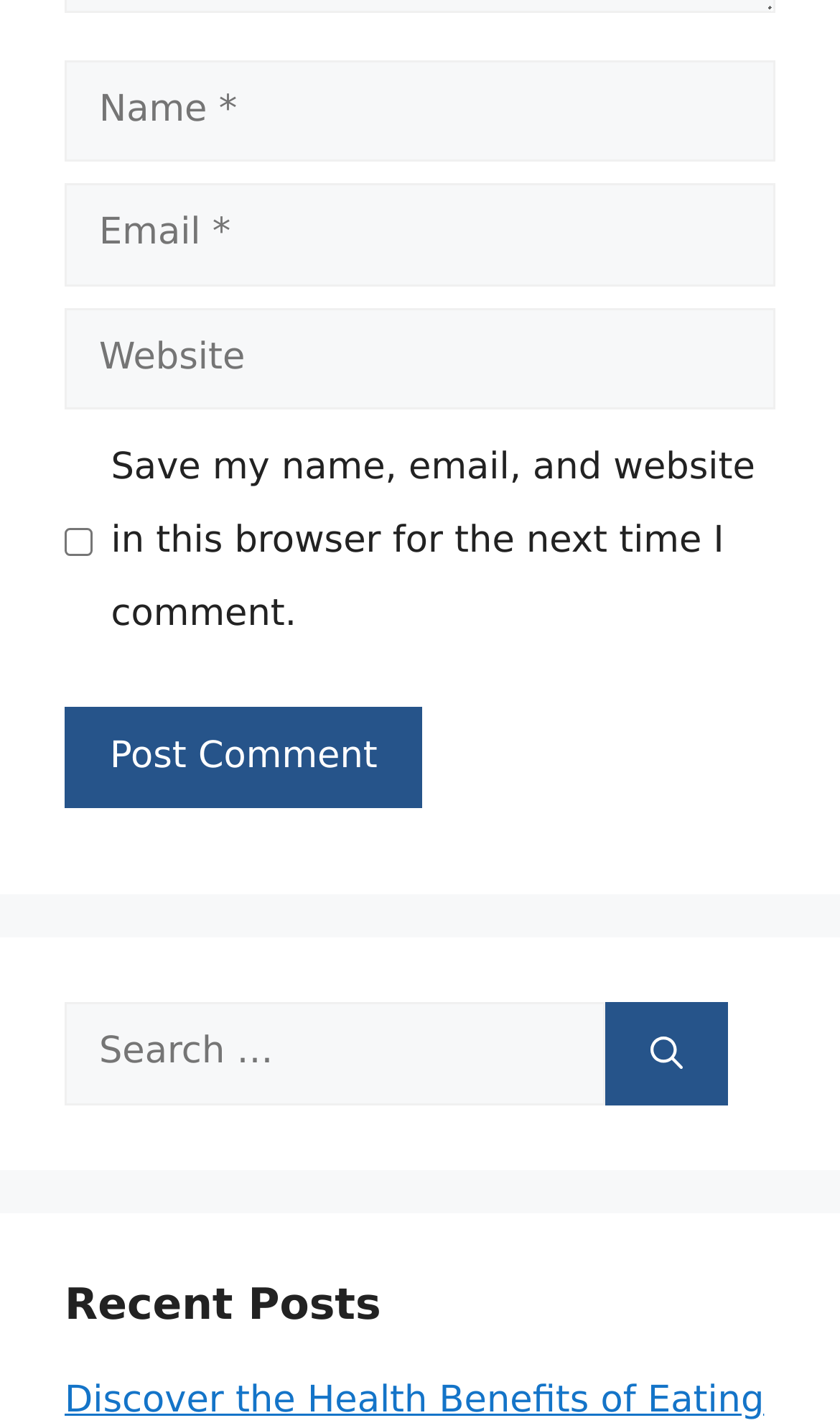What is the purpose of the checkbox?
Look at the image and respond with a one-word or short-phrase answer.

Save comment info